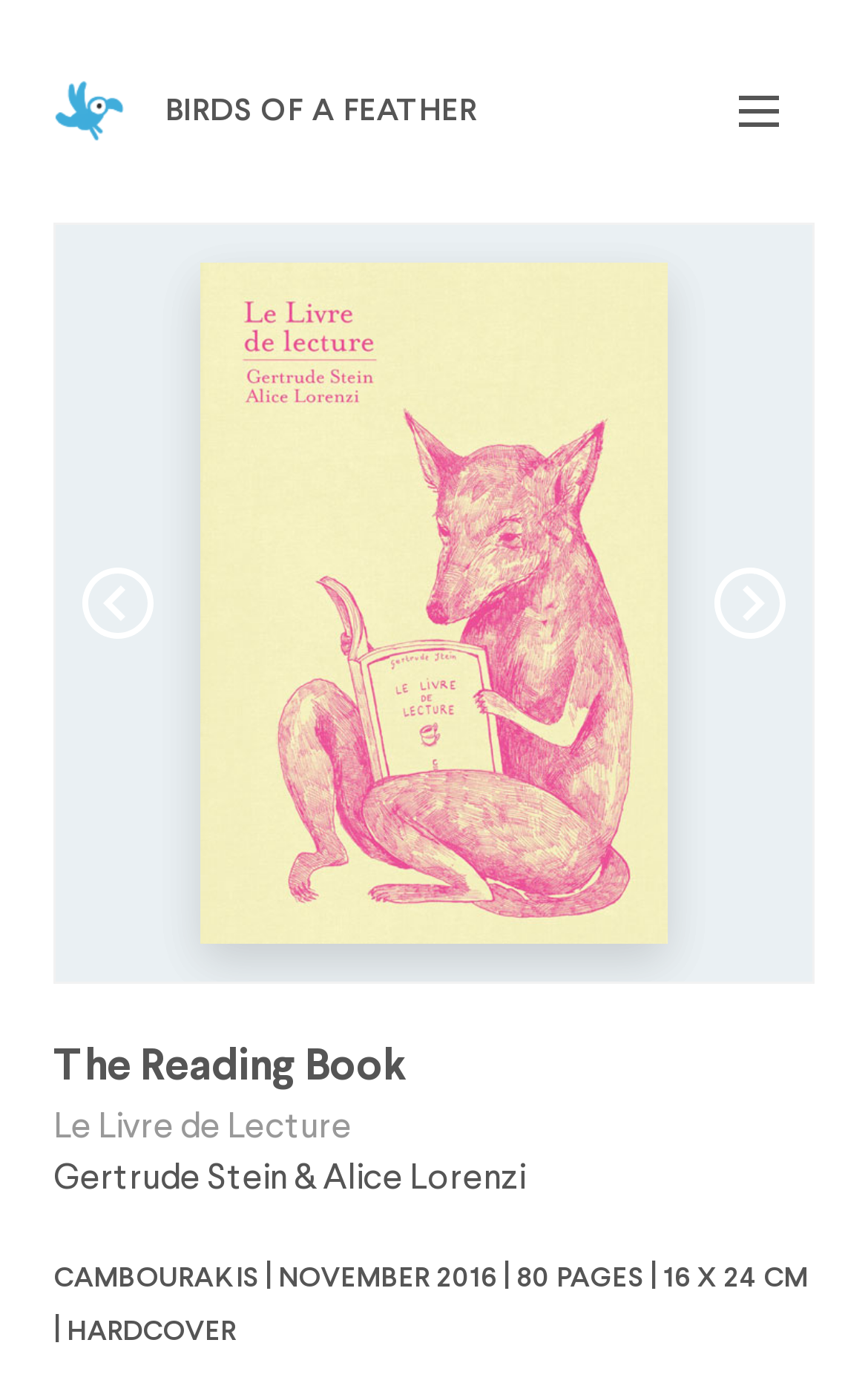Bounding box coordinates must be specified in the format (top-left x, top-left y, bottom-right x, bottom-right y). All values should be floating point numbers between 0 and 1. What are the bounding box coordinates of the UI element described as: birds of a feather

[0.062, 0.058, 0.549, 0.101]